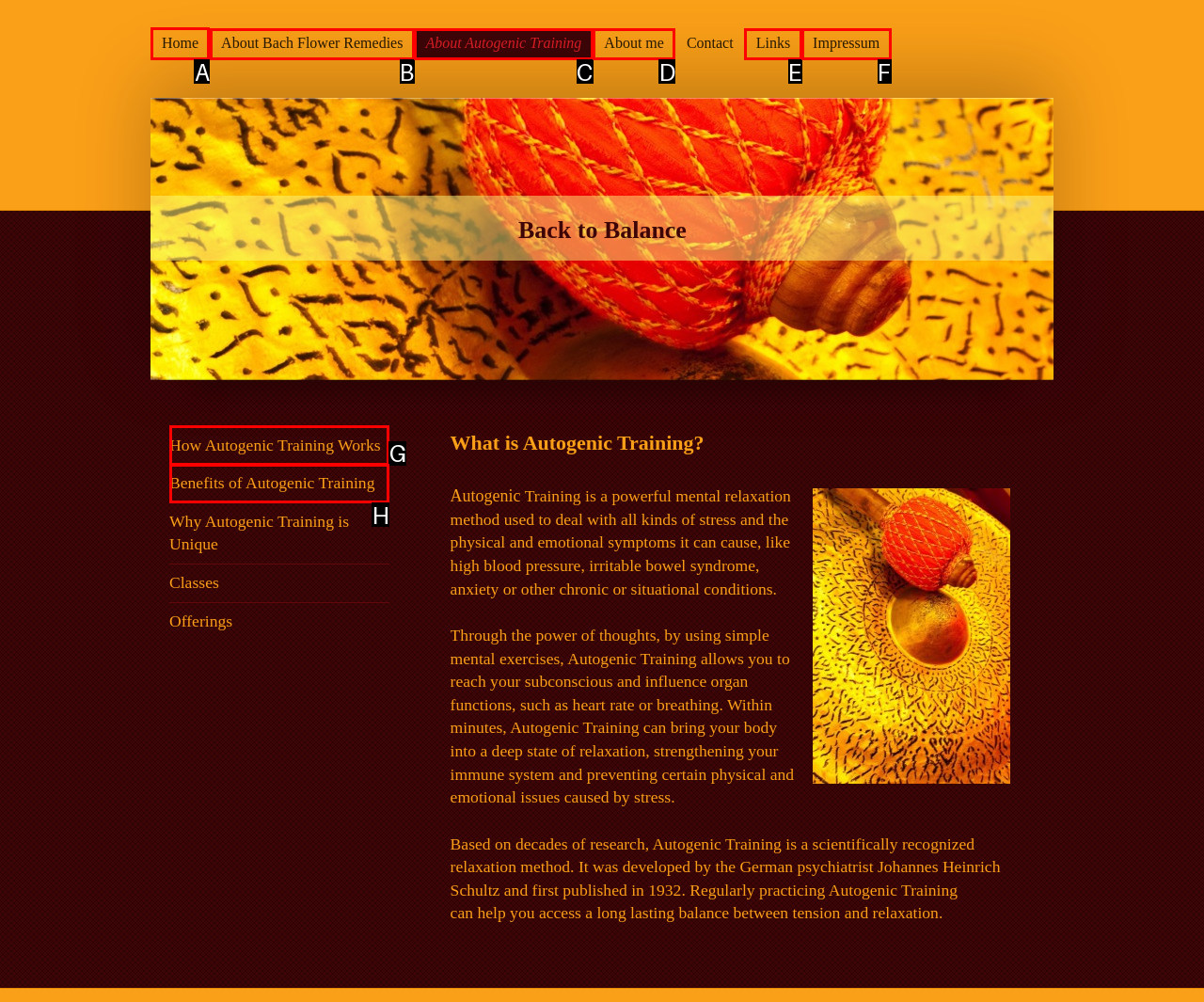Identify the correct UI element to click on to achieve the task: Click on the 'Home' link. Provide the letter of the appropriate element directly from the available choices.

A